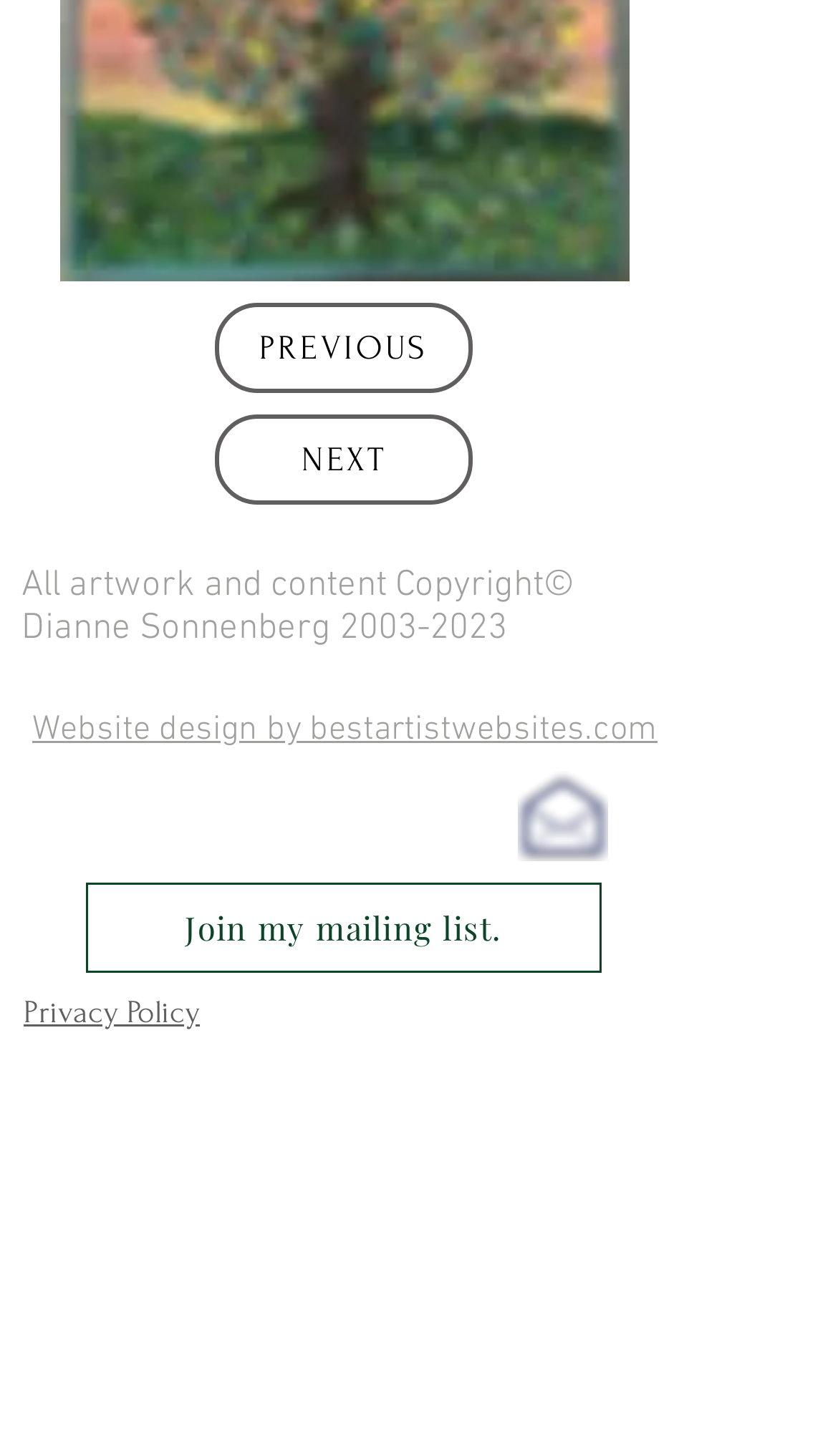Determine the coordinates of the bounding box that should be clicked to complete the instruction: "Visit LinkedIn". The coordinates should be represented by four float numbers between 0 and 1: [left, top, right, bottom].

[0.028, 0.529, 0.118, 0.581]